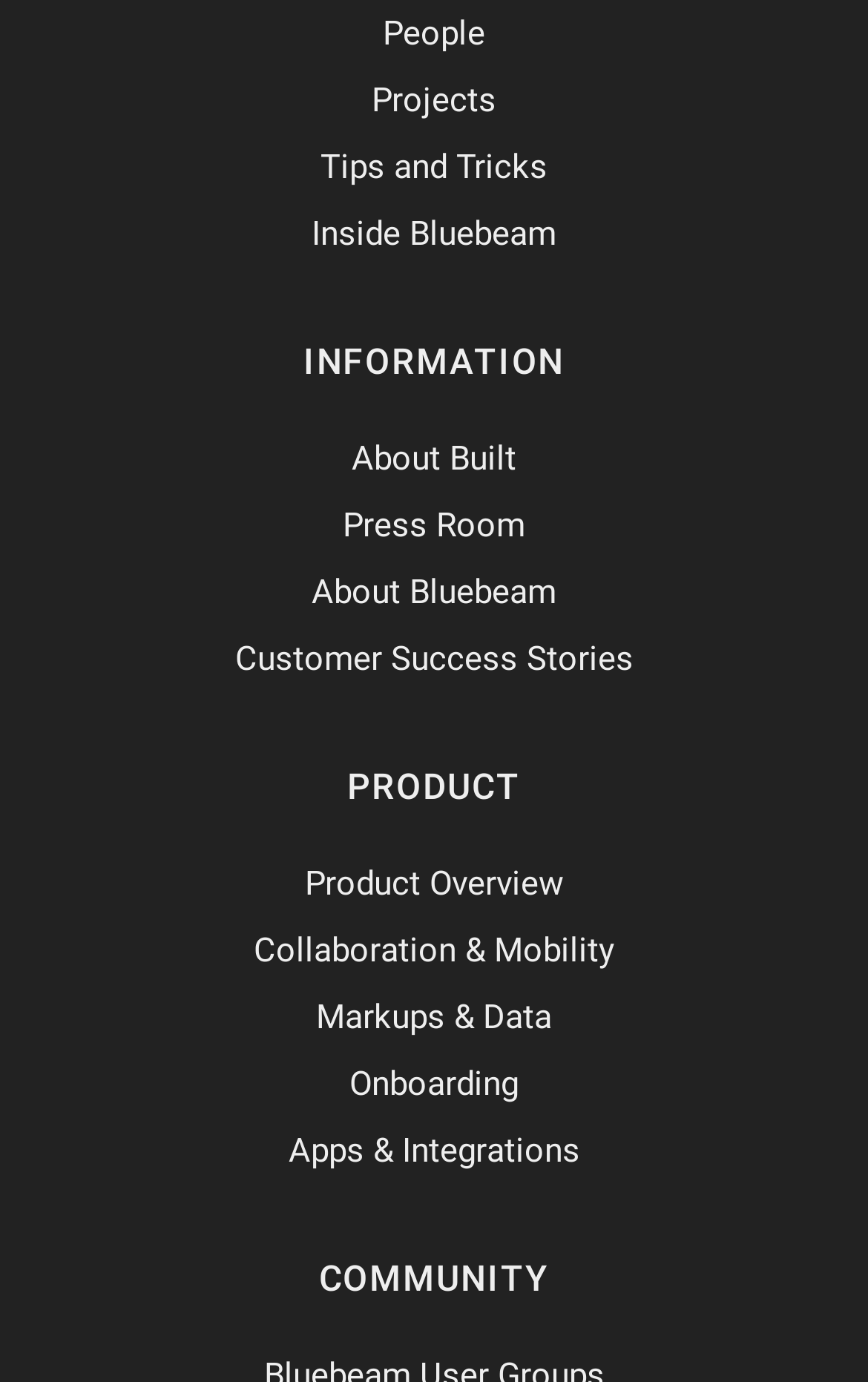Please determine the bounding box coordinates of the clickable area required to carry out the following instruction: "Read About Bluebeam". The coordinates must be four float numbers between 0 and 1, represented as [left, top, right, bottom].

[0.359, 0.414, 0.641, 0.443]